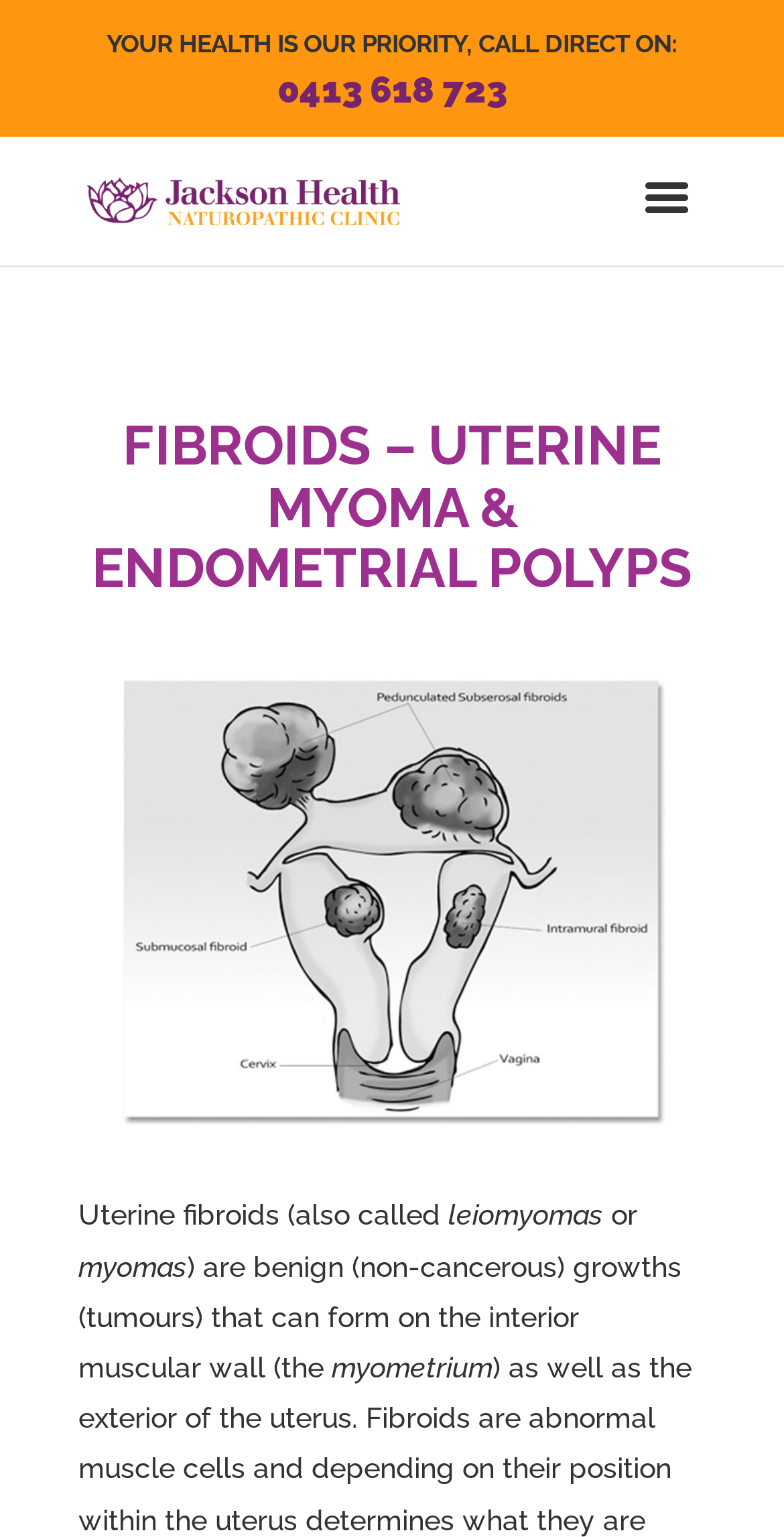Find and generate the main title of the webpage.

FIBROIDS – UTERINE MYOMA & ENDOMETRIAL POLYPS